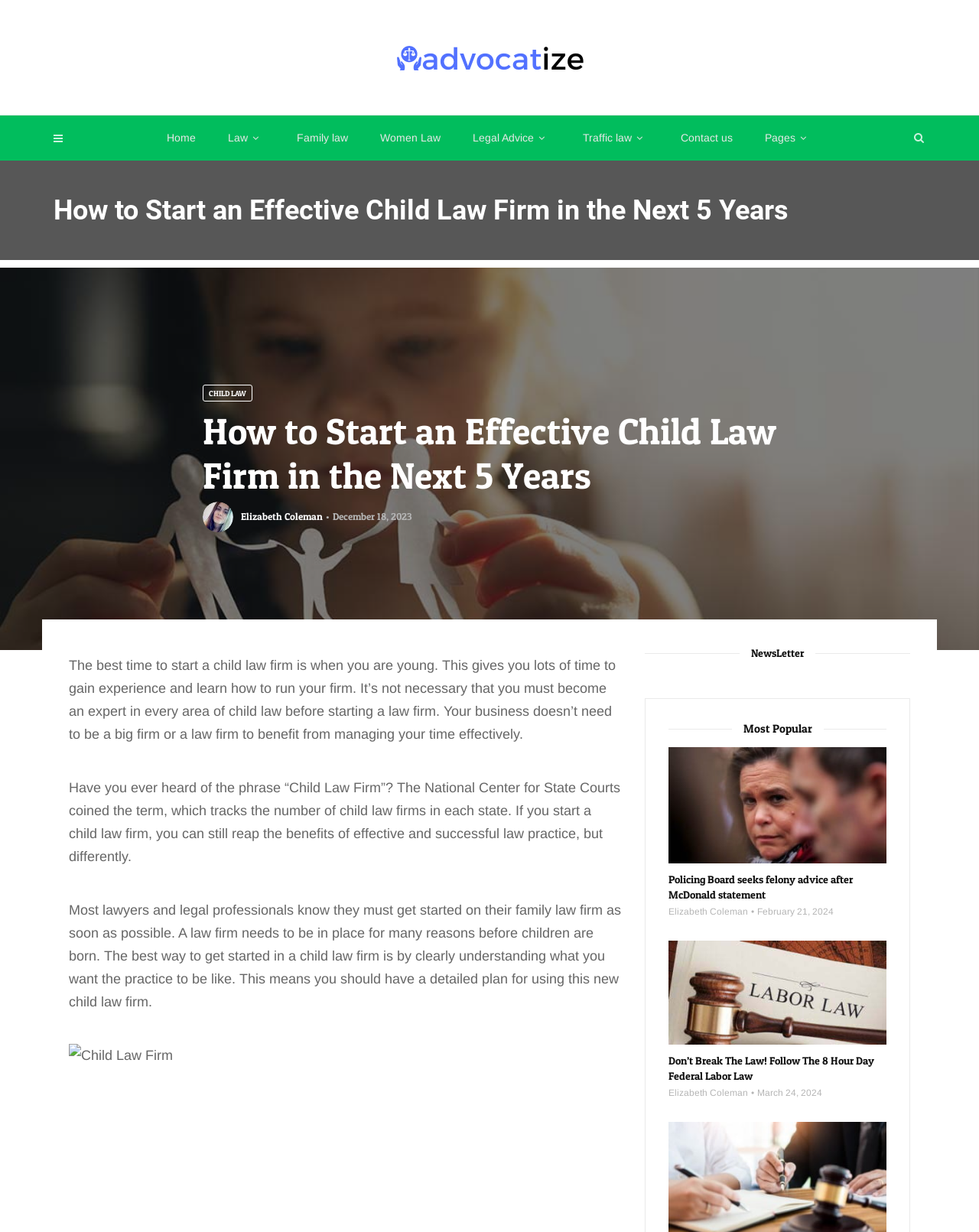Locate the bounding box coordinates of the area to click to fulfill this instruction: "Read the article about 'CHILD LAW'". The bounding box should be presented as four float numbers between 0 and 1, in the order [left, top, right, bottom].

[0.207, 0.312, 0.258, 0.326]